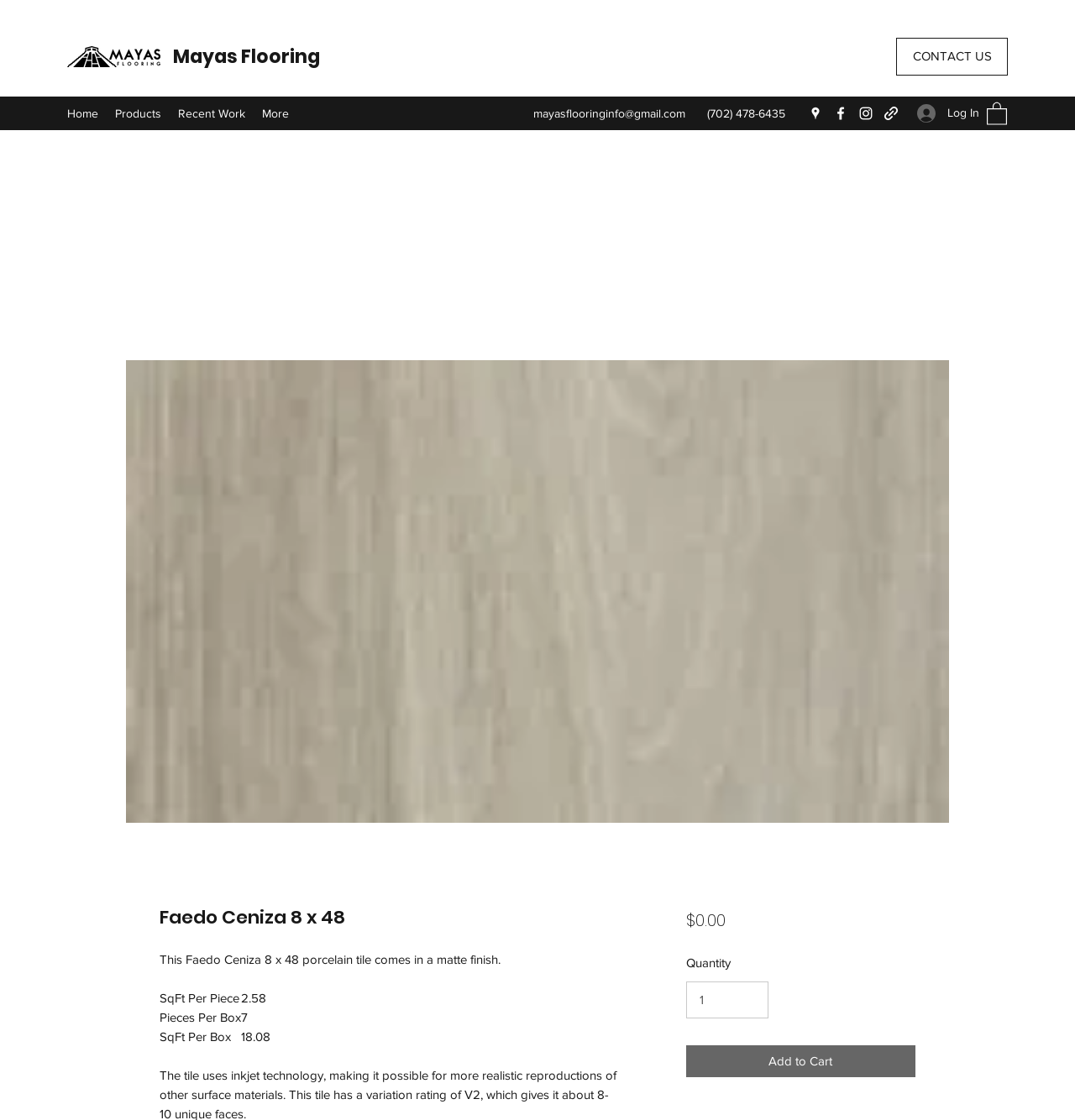Determine the bounding box coordinates of the clickable element necessary to fulfill the instruction: "Click the 'Add to Cart' button". Provide the coordinates as four float numbers within the 0 to 1 range, i.e., [left, top, right, bottom].

[0.638, 0.933, 0.852, 0.962]